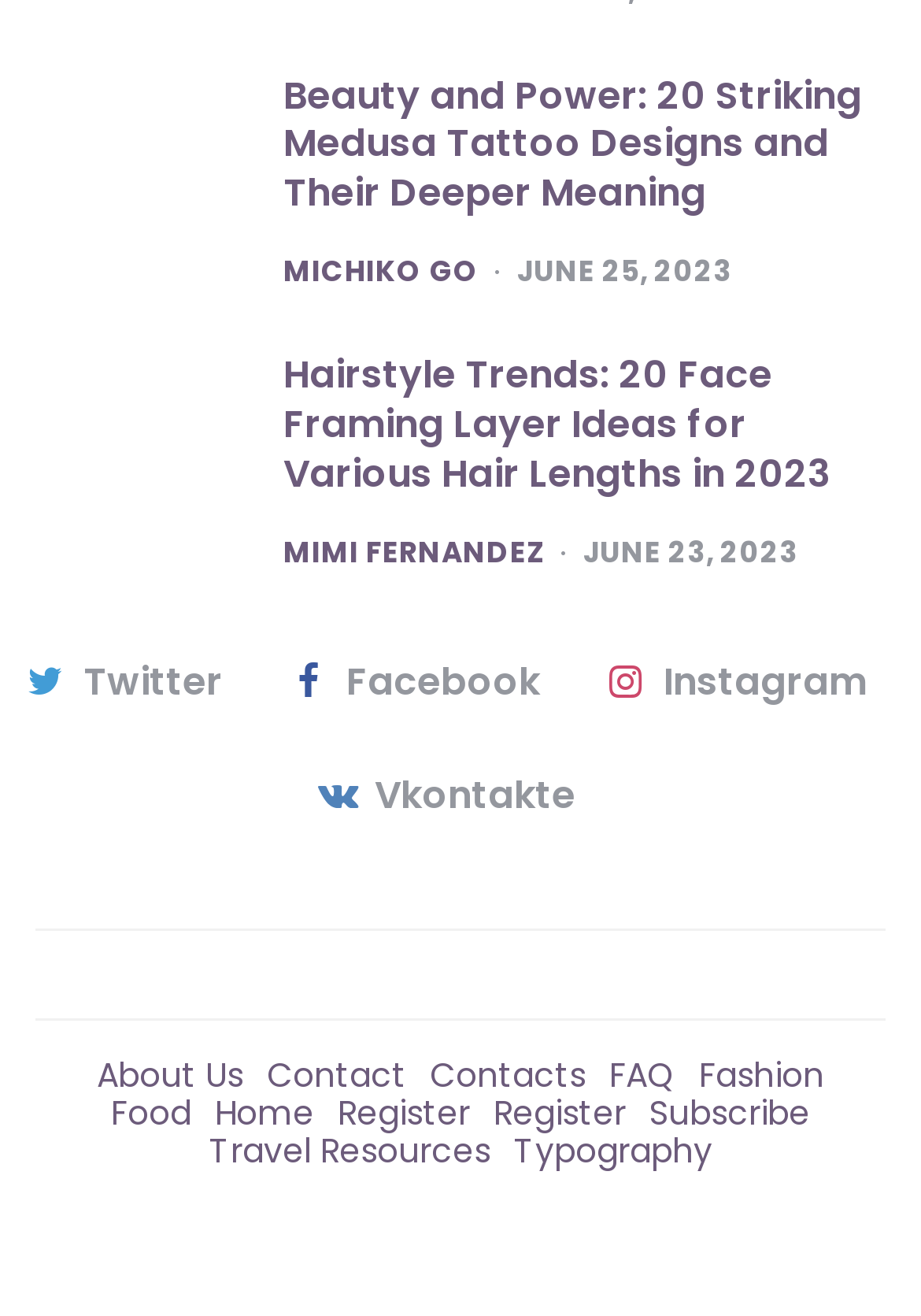Could you indicate the bounding box coordinates of the region to click in order to complete this instruction: "visit the home page".

None